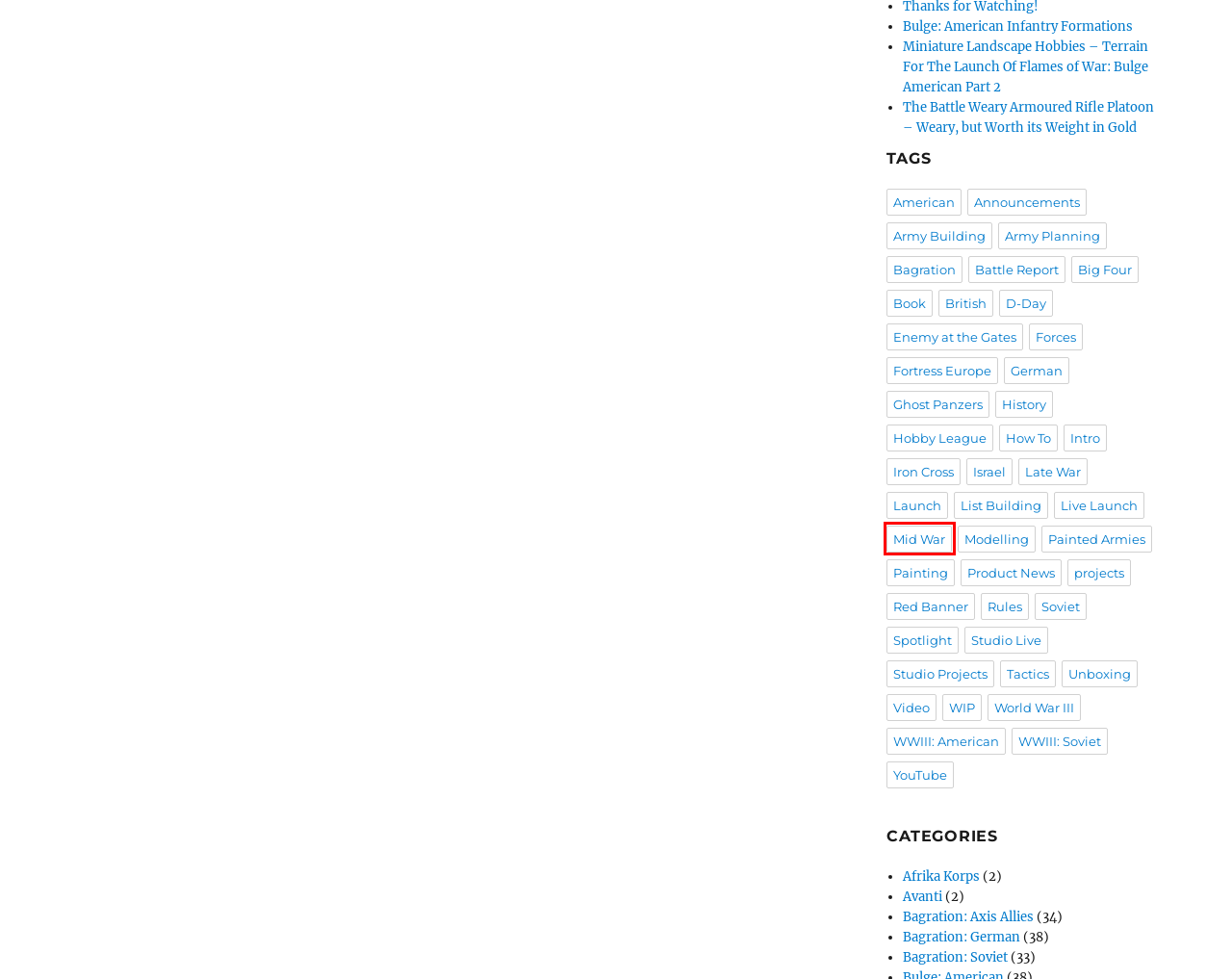With the provided webpage screenshot containing a red bounding box around a UI element, determine which description best matches the new webpage that appears after clicking the selected element. The choices are:
A. Painted Armies – Late War Live Launch Website
B. Modelling – Late War Live Launch Website
C. Fortress Europe – Late War Live Launch Website
D. Bulge: American – Late War Live Launch Website
E. Mid War – Late War Live Launch Website
F. Rules – Late War Live Launch Website
G. Blog Tool, Publishing Platform, and CMS – WordPress.org
H. Fighting First – Late War Live Launch Website

E